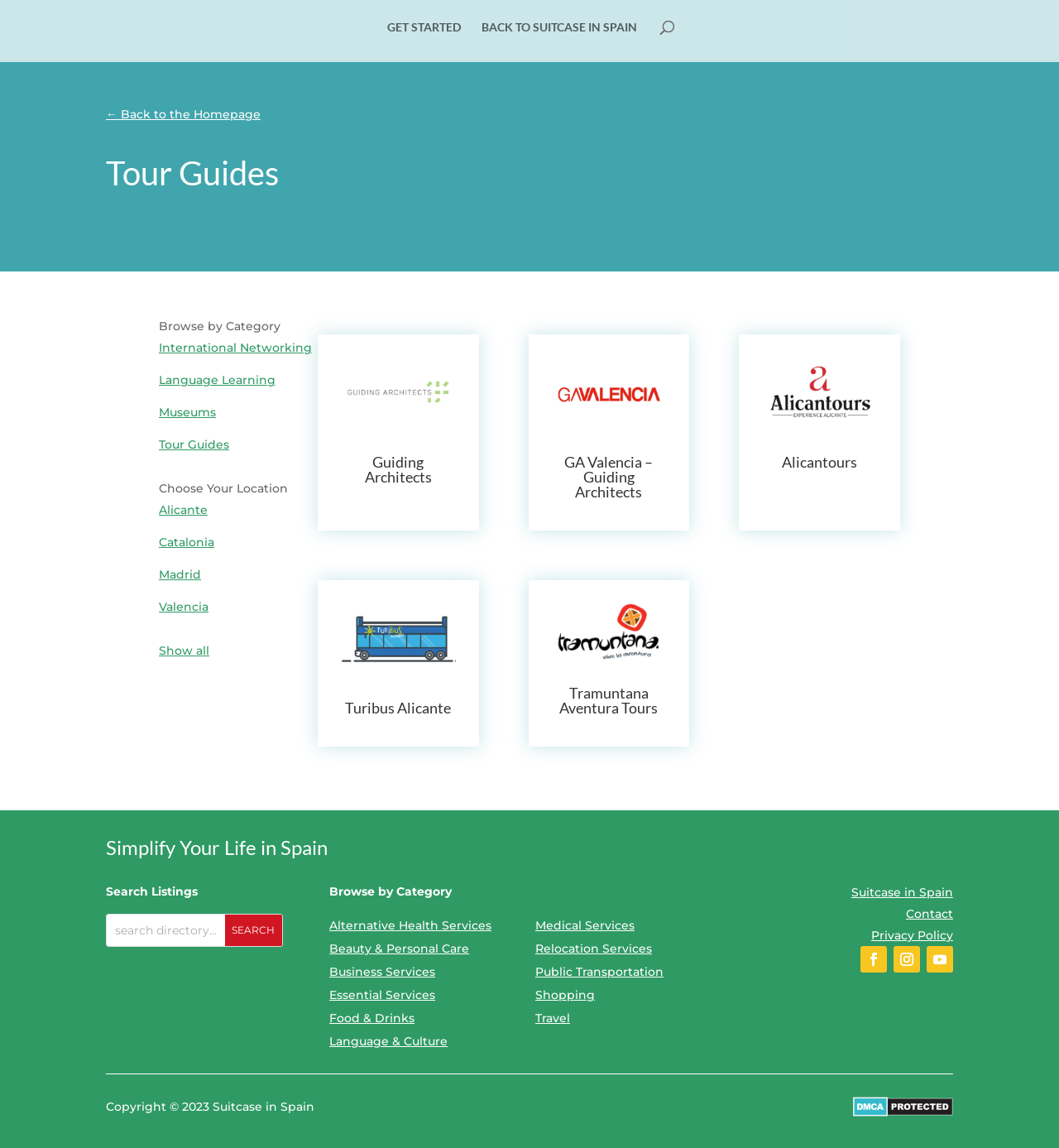Locate the bounding box coordinates of the clickable area needed to fulfill the instruction: "Browse International Networking".

[0.15, 0.296, 0.295, 0.309]